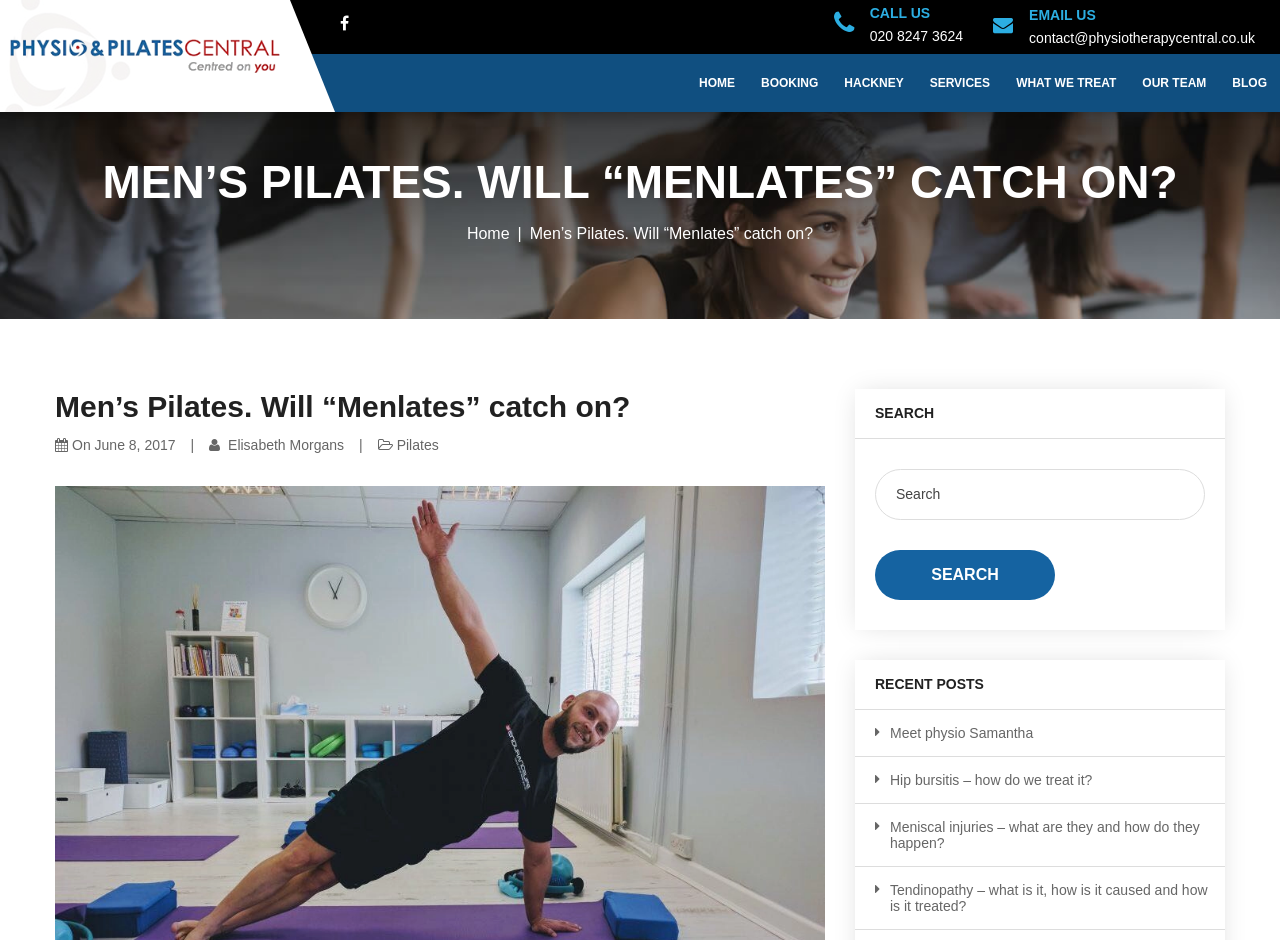Please provide a comprehensive response to the question based on the details in the image: How many navigation links are in the breadcrumb?

I counted the number of links in the breadcrumb navigation, and there are two links: 'Home' and the current page title 'Men’s Pilates. Will “Menlates” catch on?'.